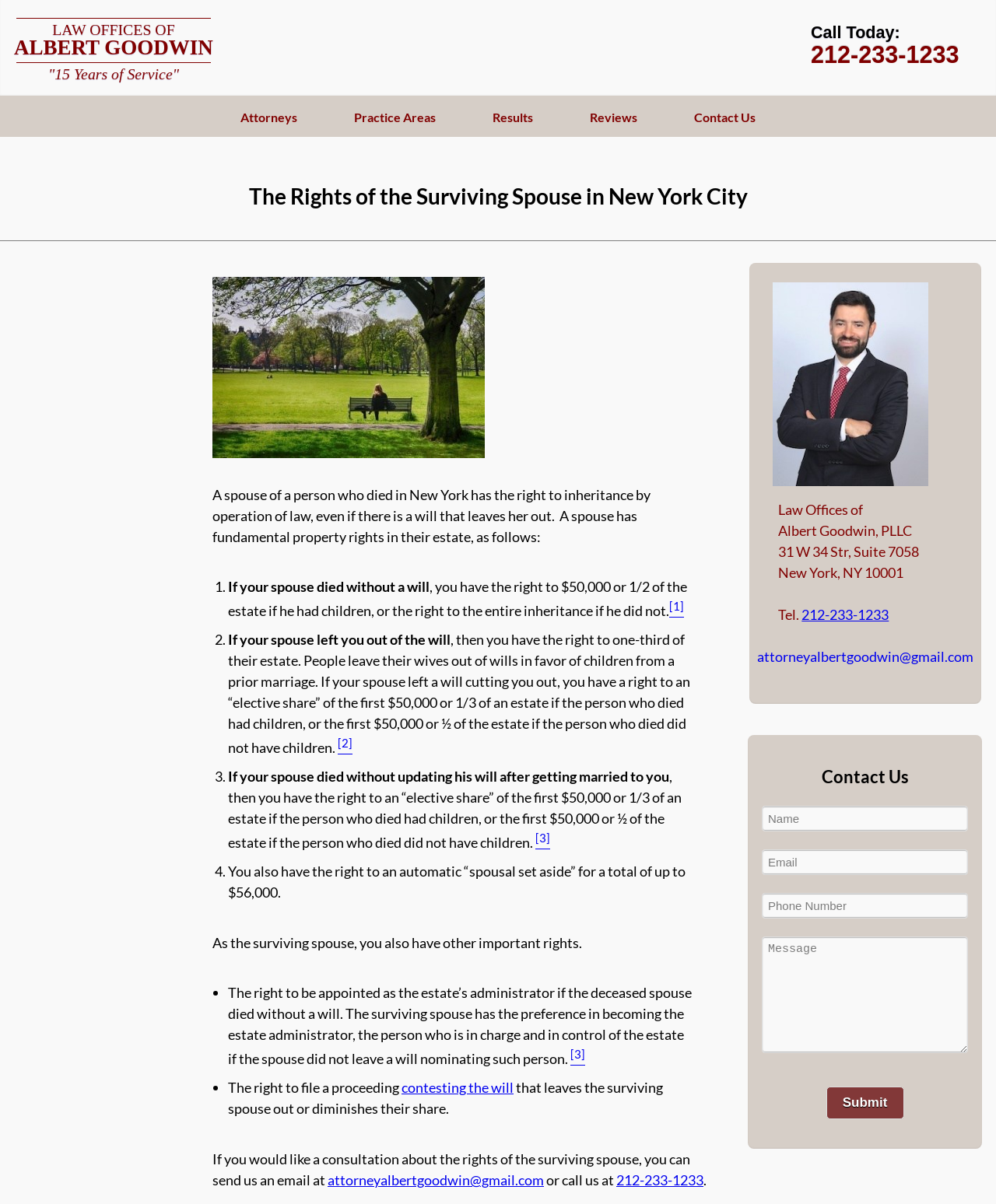Locate and provide the bounding box coordinates for the HTML element that matches this description: "parent_node: Contact Us name="email" placeholder="Email"".

[0.765, 0.705, 0.972, 0.726]